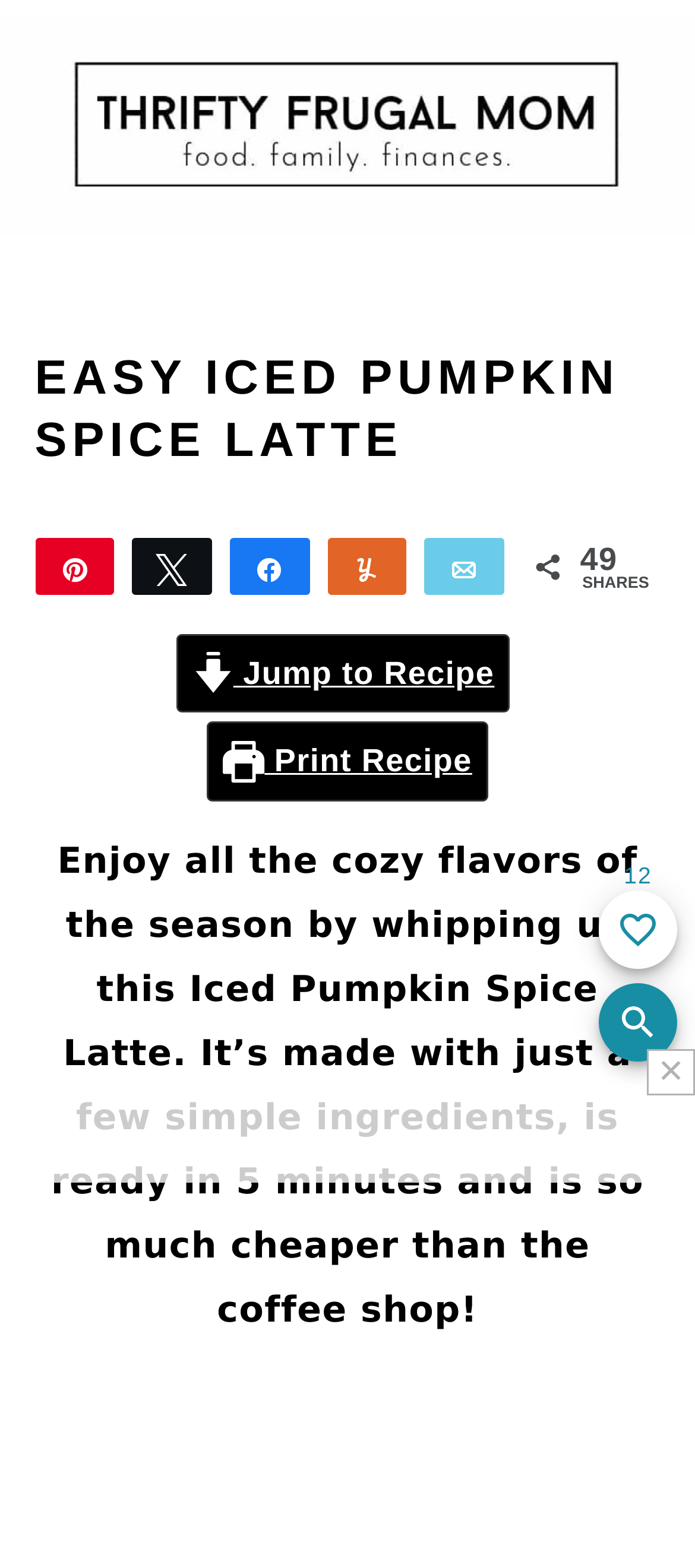Identify the bounding box coordinates of the area you need to click to perform the following instruction: "Click on the 'SIGN IN' button".

[0.605, 0.581, 0.805, 0.622]